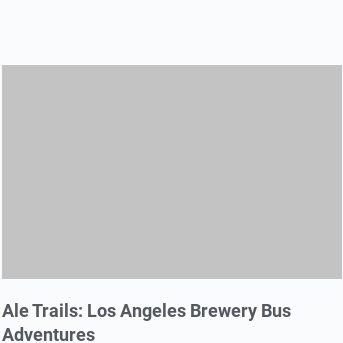What type of event is the banner suitable for?
From the details in the image, answer the question comprehensively.

The caption suggests that the overall theme of the banner conveys a sense of adventure and celebration, making it perfect for those planning a brewery outing or special event in Los Angeles, such as a birthday party or corporate event.